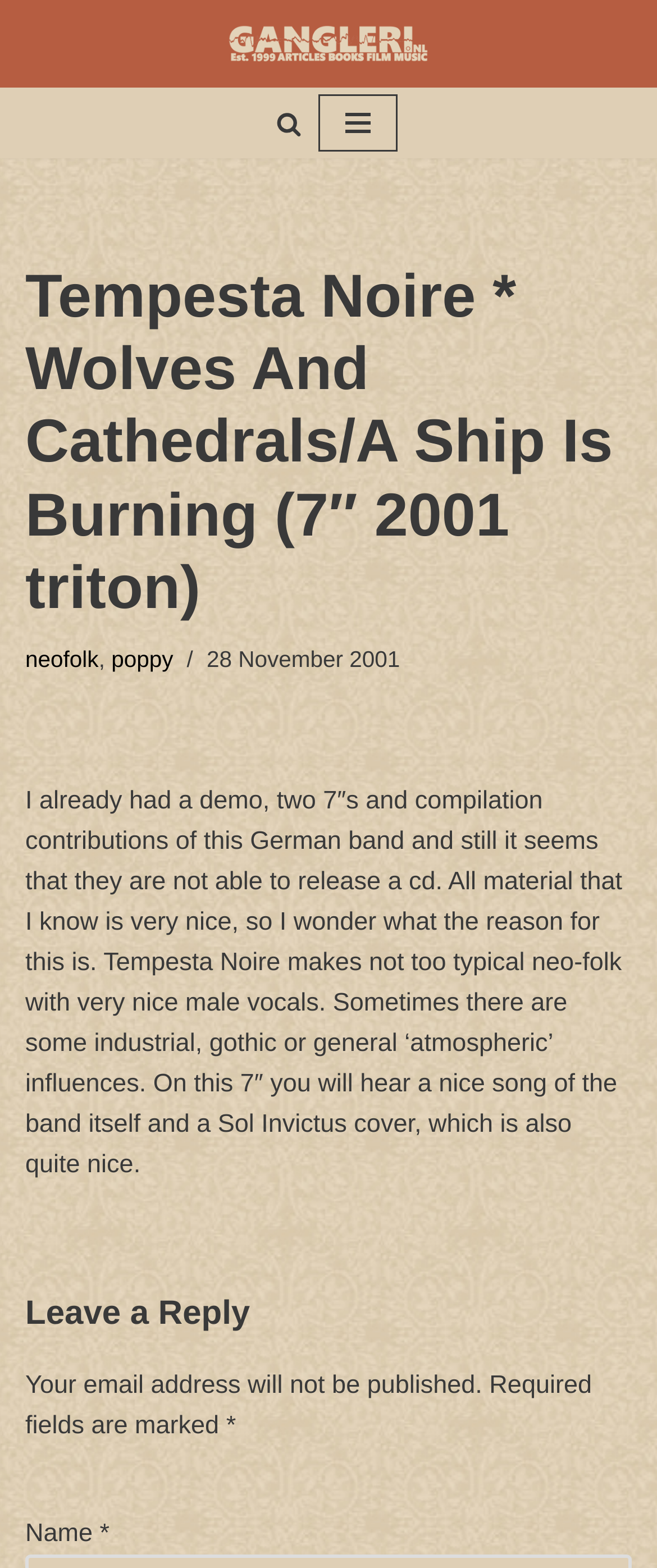Extract the bounding box coordinates for the HTML element that matches this description: "Skip to content". The coordinates should be four float numbers between 0 and 1, i.e., [left, top, right, bottom].

[0.0, 0.034, 0.077, 0.056]